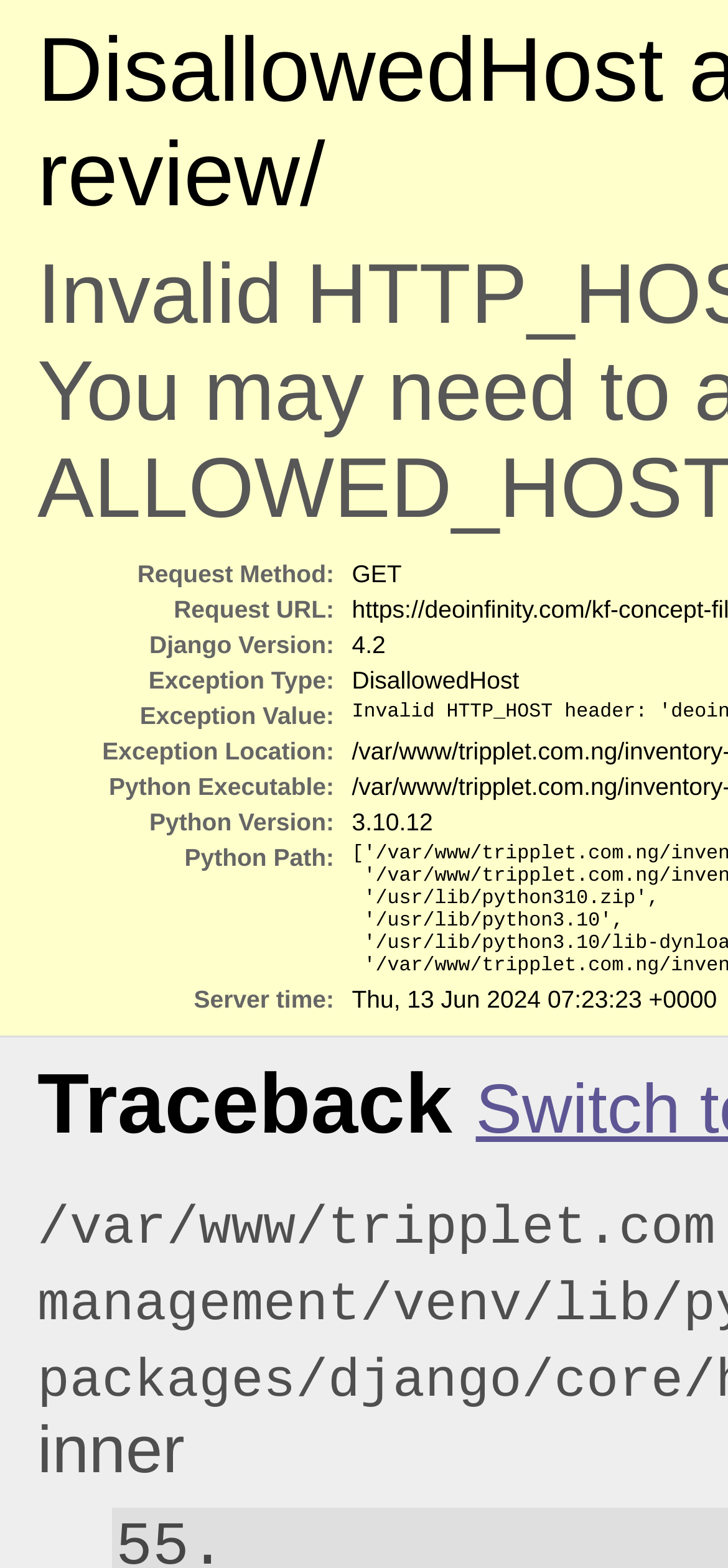Using the information shown in the image, answer the question with as much detail as possible: What is the server time?

The webpage displays a table with various headers, including 'Server time:', but the value is not provided.